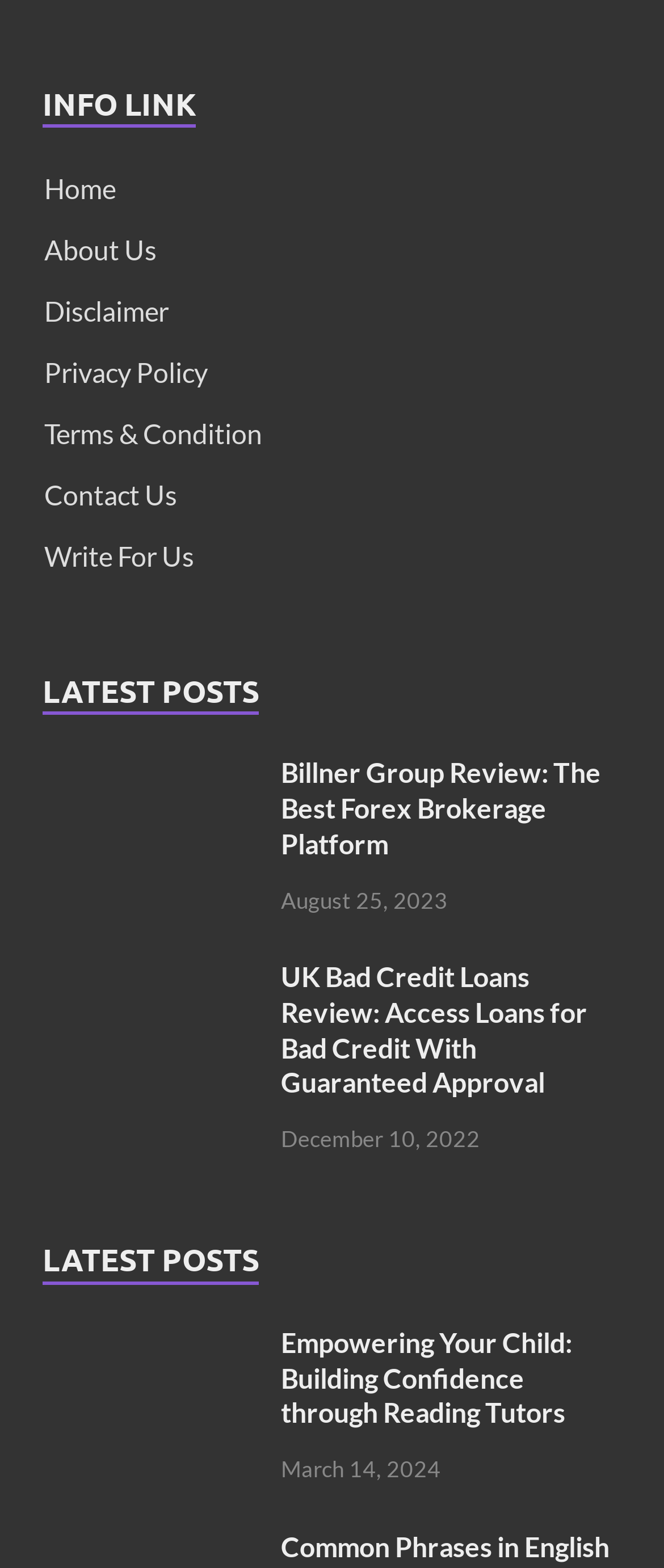Determine the bounding box coordinates for the clickable element to execute this instruction: "Read Billner Group Online Review". Provide the coordinates as four float numbers between 0 and 1, i.e., [left, top, right, bottom].

[0.064, 0.482, 0.385, 0.576]